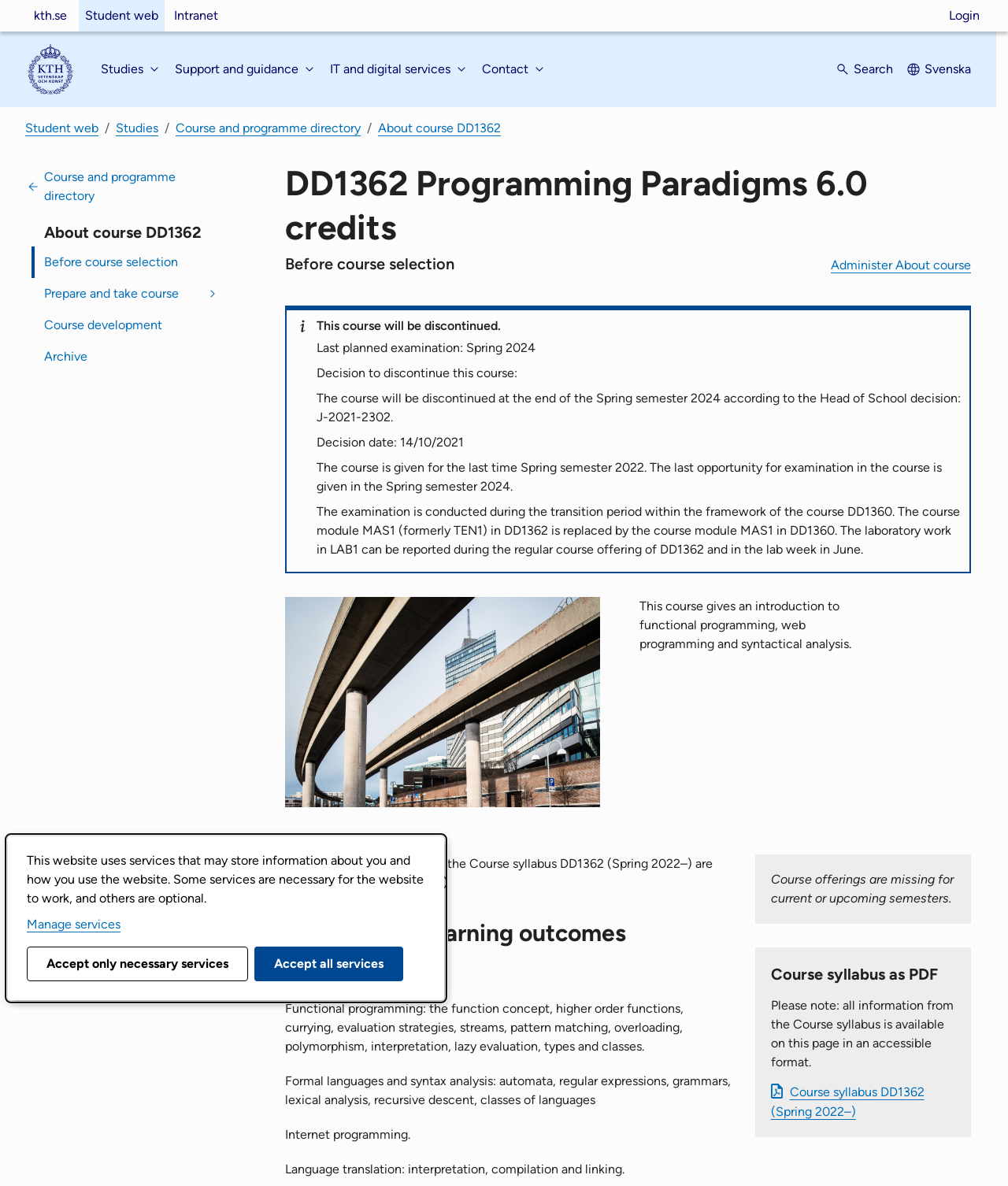Determine the bounding box coordinates for the area that needs to be clicked to fulfill this task: "Click on the 'Studies' button". The coordinates must be given as four float numbers between 0 and 1, i.e., [left, top, right, bottom].

[0.1, 0.045, 0.161, 0.072]